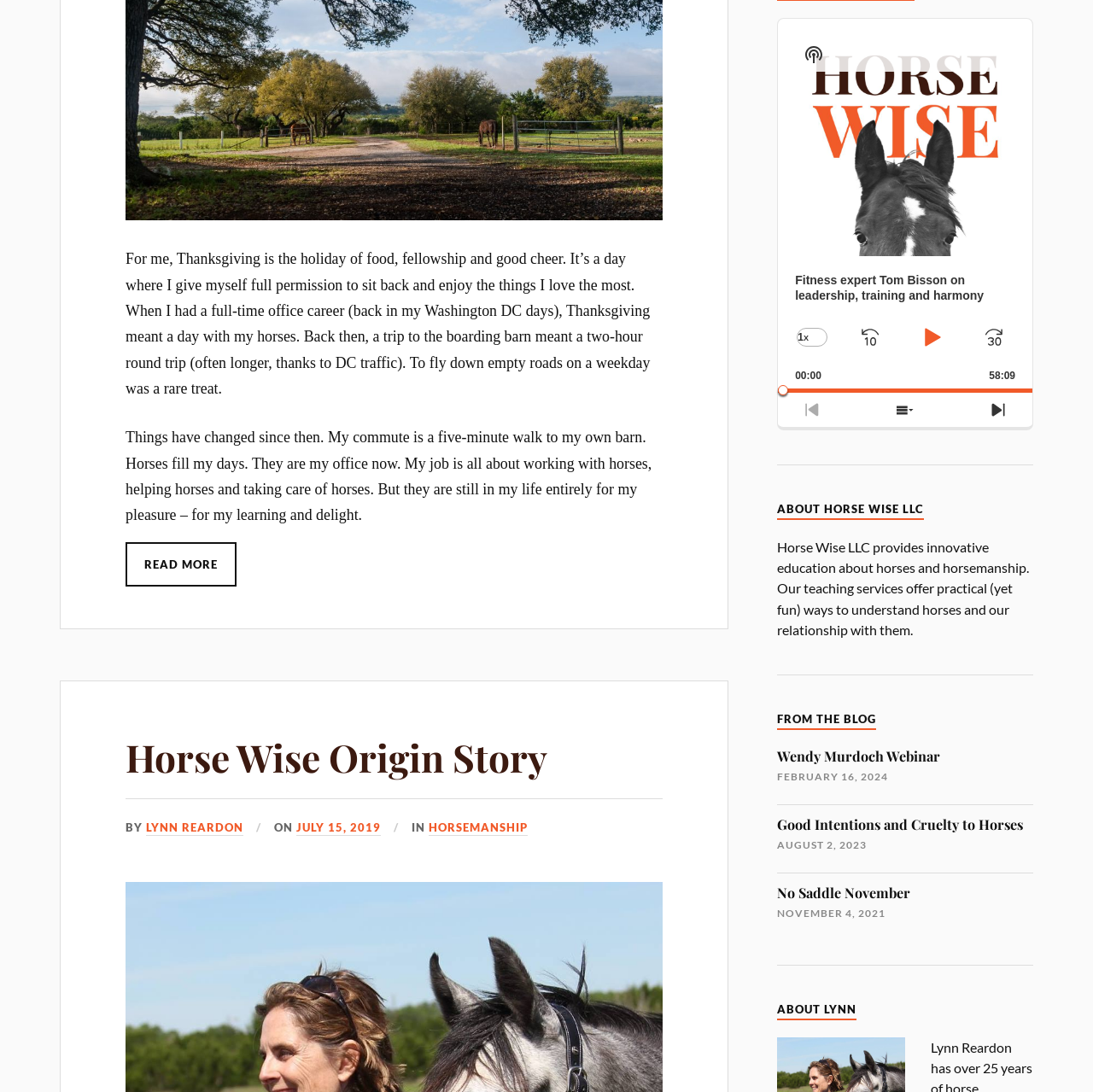Examine the screenshot and answer the question in as much detail as possible: What is the author's occupation?

The author mentions that their job is all about working with horses, helping horses, and taking care of horses, which suggests that they are a horse trainer or have a similar occupation.